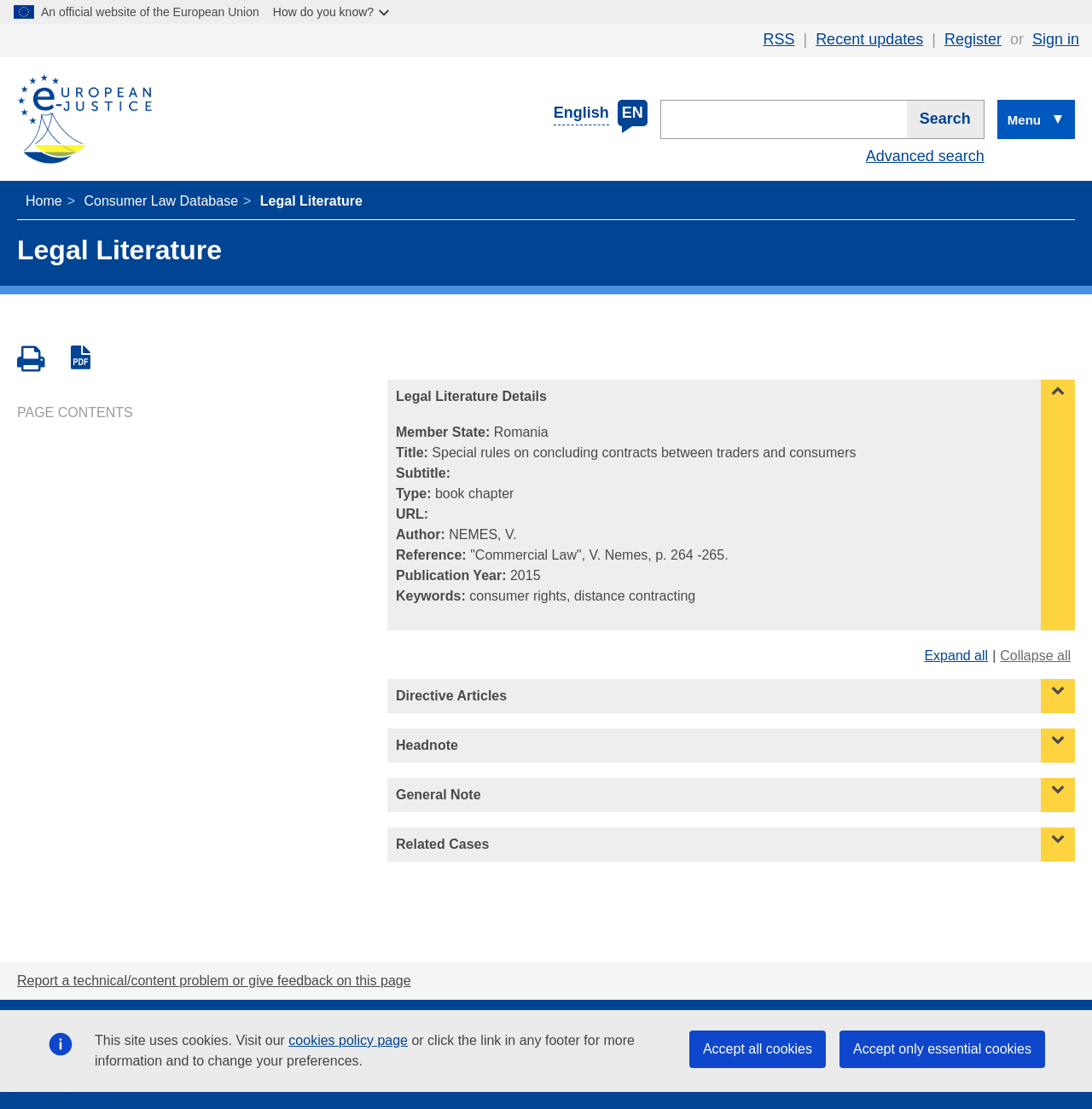Reply to the question with a single word or phrase:
What is the publication year of the book?

2015